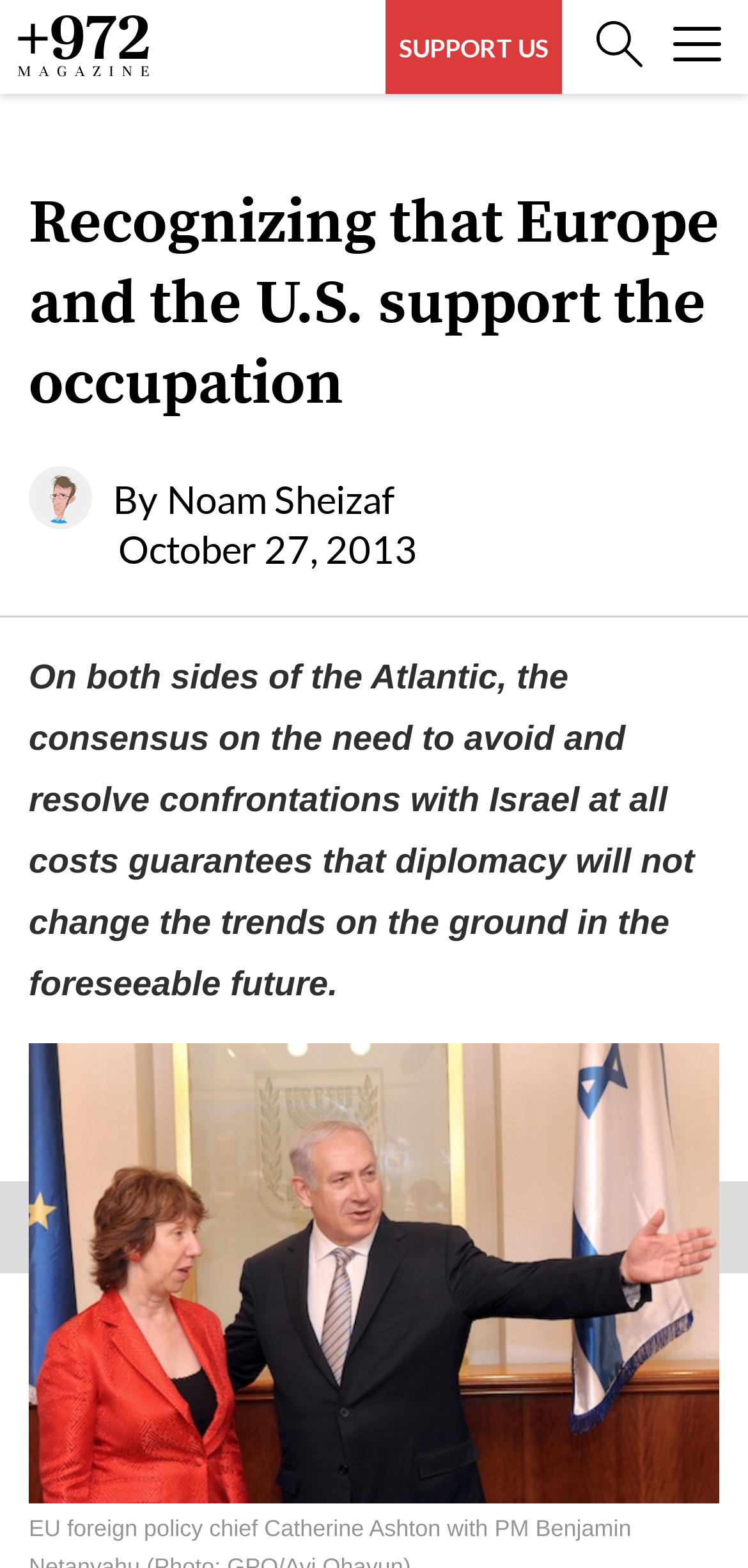Who is the author of the article?
Please provide a comprehensive answer based on the details in the screenshot.

The author of the article can be found below the title of the article, where it says 'By Noam Sheizaf'.